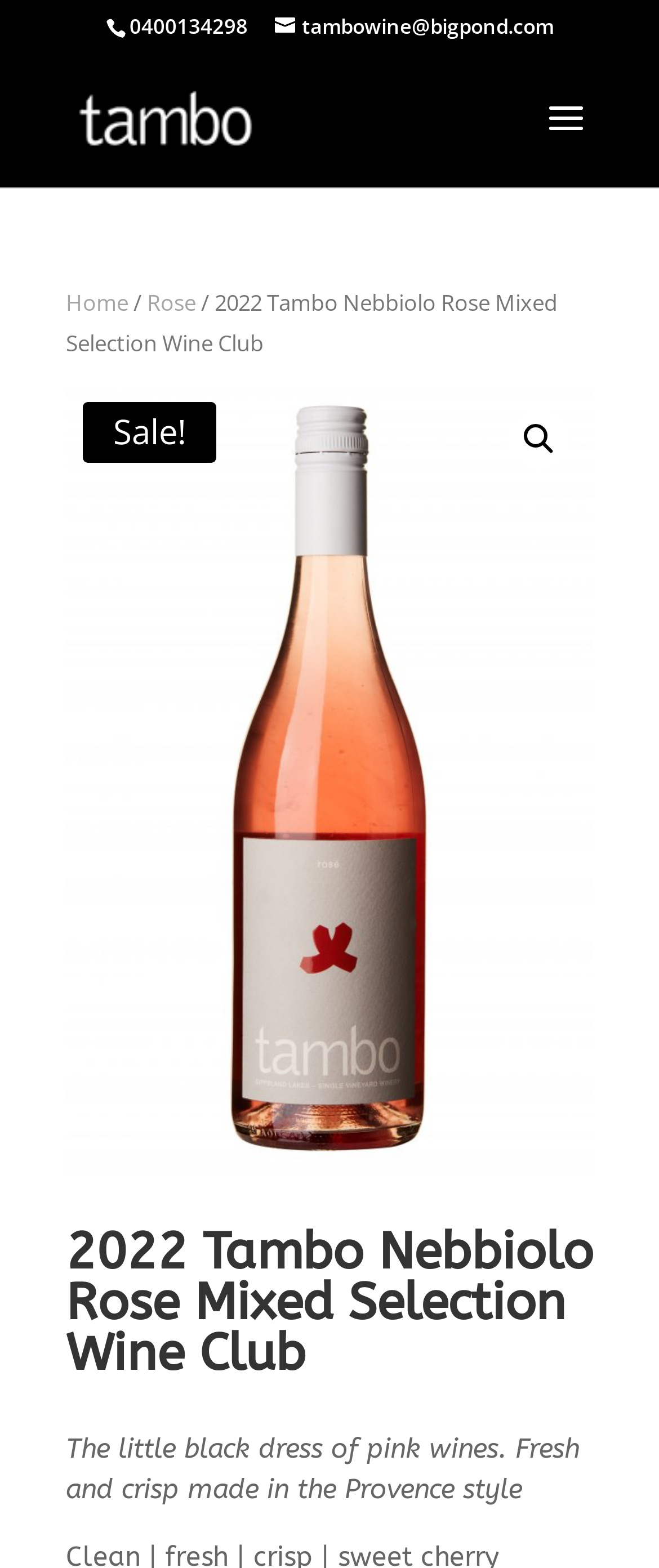Generate a thorough explanation of the webpage's elements.

The webpage is about the 2022 Tambo Nebbiolo Rose Mixed Selection Wine Club. At the top left, there is a phone number "0400134298" displayed. Next to it, on the same line, is an email address "tambowine@bigpond.com" and a link to "Tambo Wine" accompanied by a small image of the Tambo Wine logo.

Below this top section, there is a navigation bar with a breadcrumb trail, showing the path "Home > Rose > 2022 Tambo Nebbiolo Rose Mixed Selection Wine Club". The navigation bar spans across the top of the page.

On the left side of the page, there is a large image that takes up most of the vertical space. The image is not described, but it likely relates to the wine club.

To the right of the image, there is a heading that reads "2022 Tambo Nebbiolo Rose Mixed Selection Wine Club". Below the heading, there is a short paragraph describing the wine as "The little black dress of pink wines. Fresh and crisp made in the Provence style".

At the top right, there is a "Sale!" notification, and next to it, a magnifying glass icon that likely represents a search function.